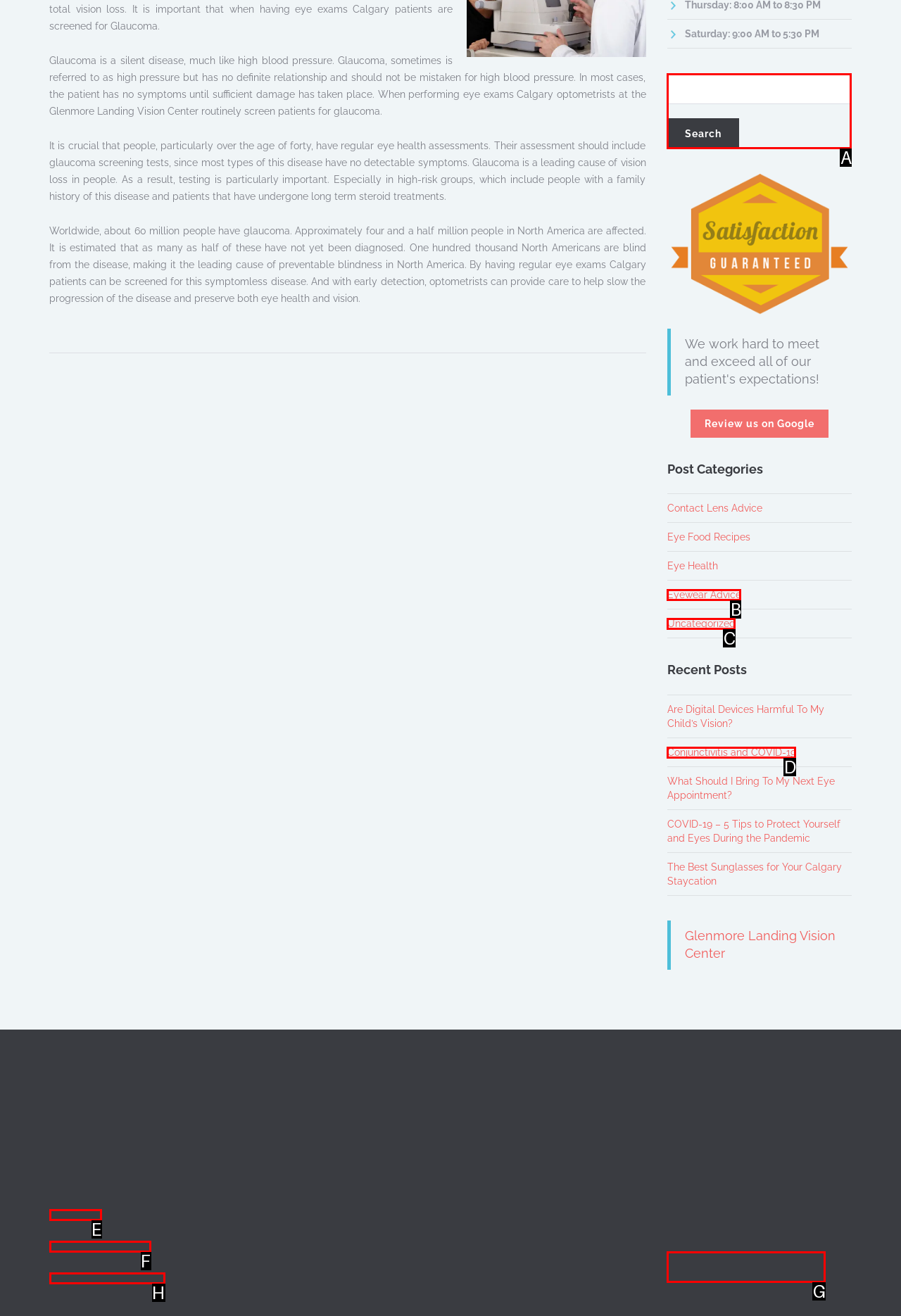Select the letter of the UI element that matches this task: Search for something
Provide the answer as the letter of the correct choice.

A